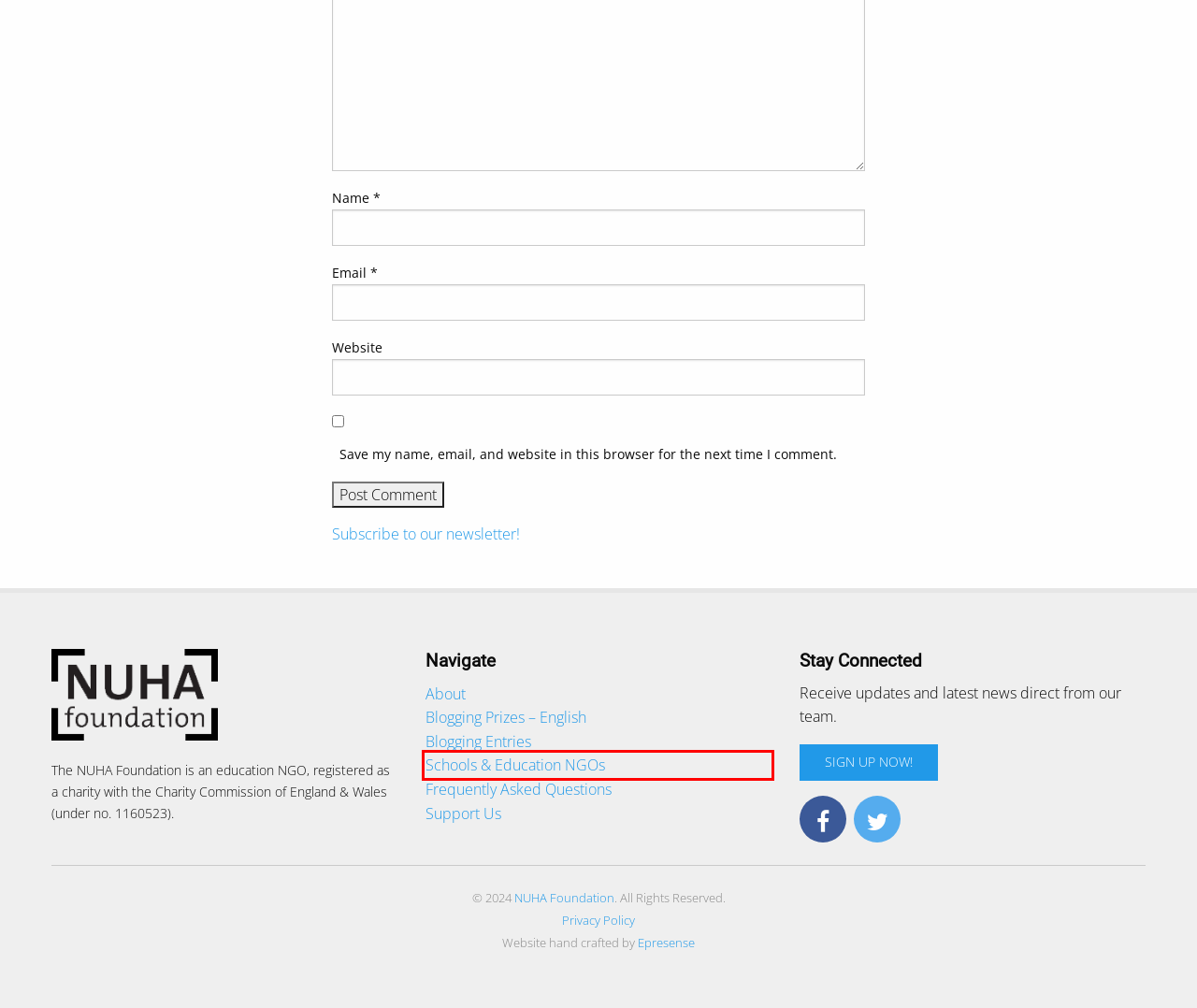Analyze the screenshot of a webpage featuring a red rectangle around an element. Pick the description that best fits the new webpage after interacting with the element inside the red bounding box. Here are the candidates:
A. About | NUHA Foundation
B. NUHA Foundation
C. Profiles of Schools & Education NGOs | NUHA Foundation
D. Community Development | NUHA Foundation
E. Blogging Prize Entries | NUHA Foundation
F. Support Us | NUHA Foundation
G. Blog | NUHA Foundation
H. Frequently Asked Questions | NUHA Foundation

C